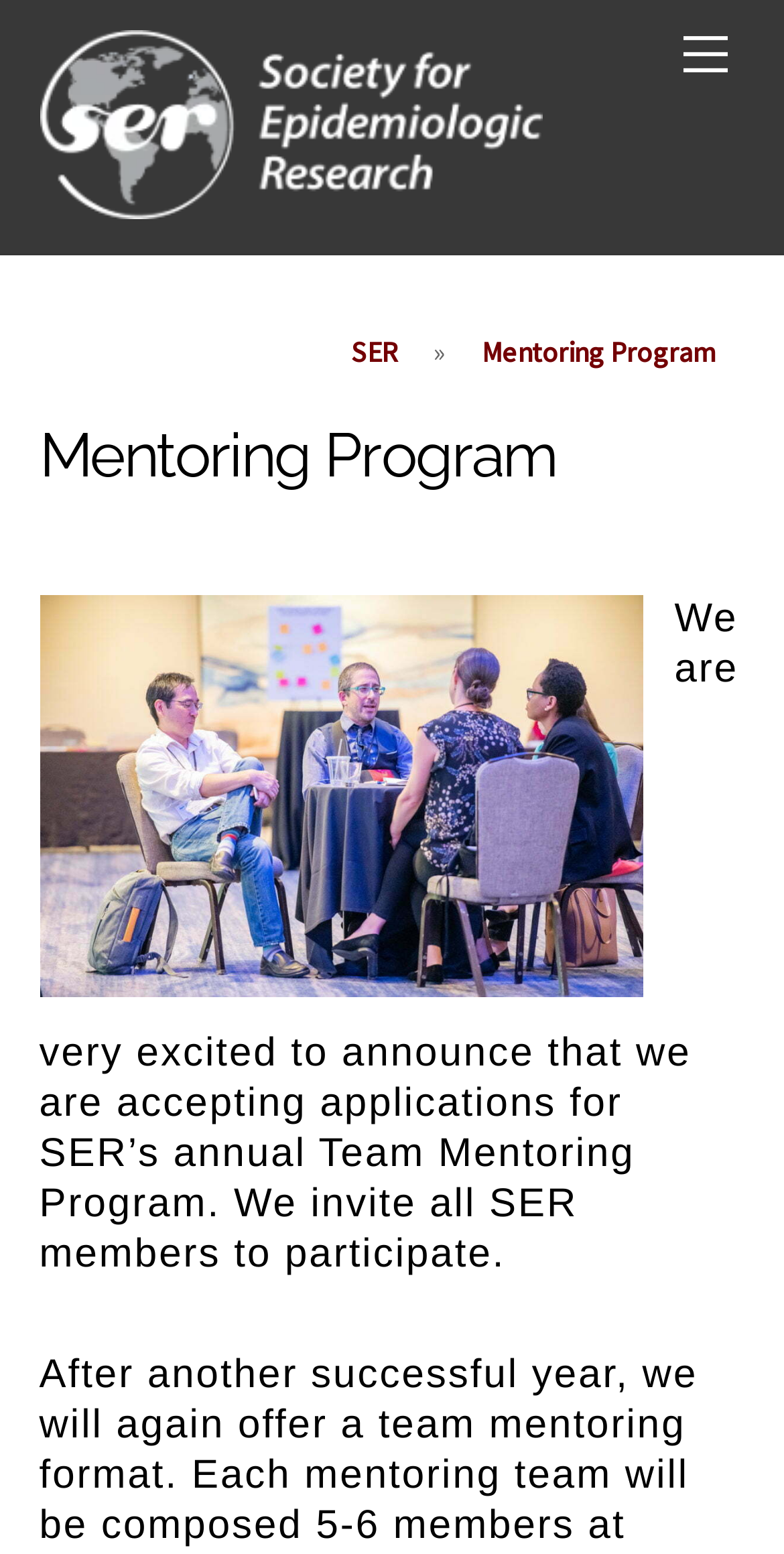Describe the webpage meticulously, covering all significant aspects.

The webpage is about the Mentoring Program of the Society for Epidemiologic Research. At the top right corner, there is a "Menu" link. On the top left, the Society for Epidemiologic Research's logo and name are displayed, with the logo being an image and the name being a link. Below the logo, there is a navigation menu with links to "SER" and "Mentoring Program", separated by a "»" symbol.

The main content of the webpage is headed by a large title "Mentoring Program" and followed by a paragraph of text that announces the acceptance of applications for the annual Team Mentoring Program, inviting all SER members to participate. This text takes up most of the page's content area. At the bottom right corner, there is a "Back To Top" link.